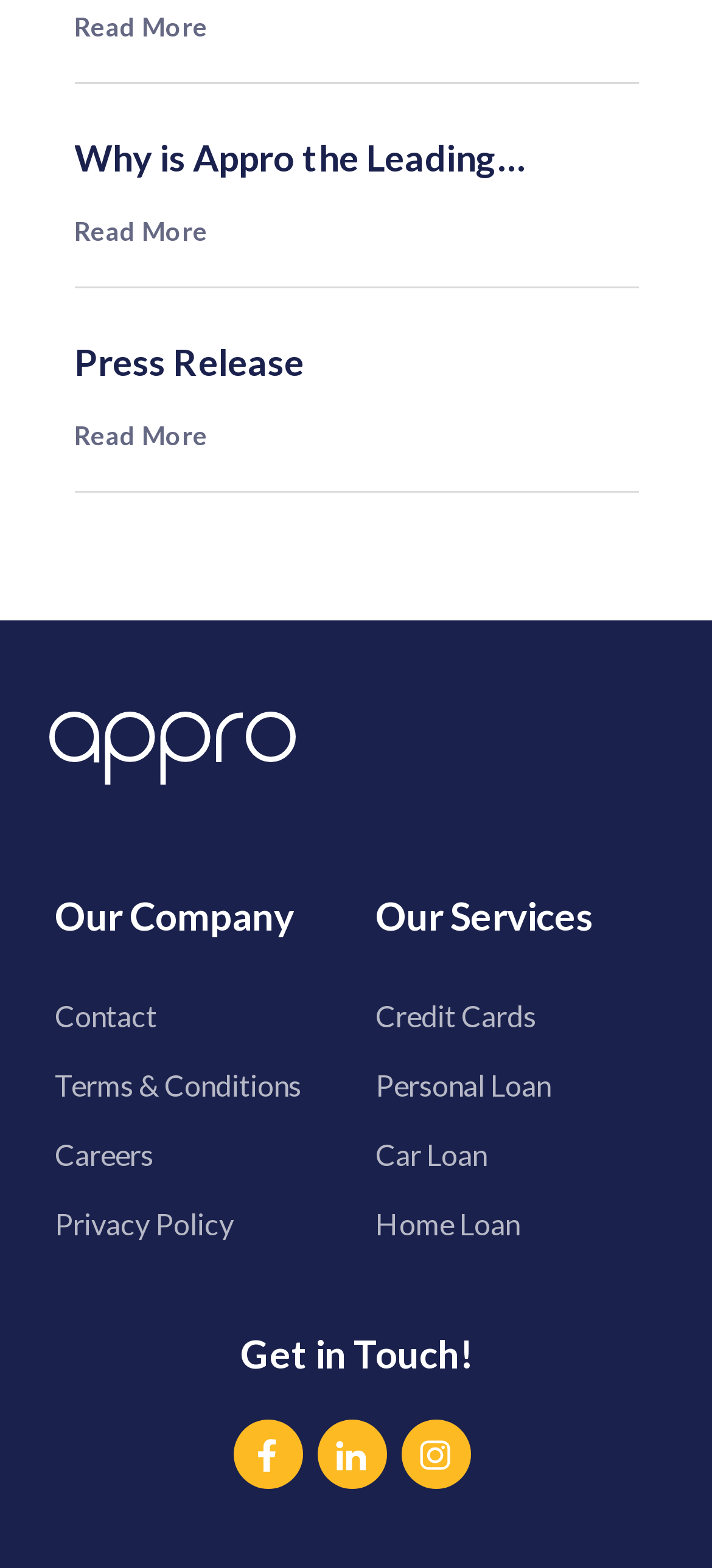Identify the bounding box coordinates for the region to click in order to carry out this instruction: "Learn about our company". Provide the coordinates using four float numbers between 0 and 1, formatted as [left, top, right, bottom].

[0.077, 0.57, 0.473, 0.597]